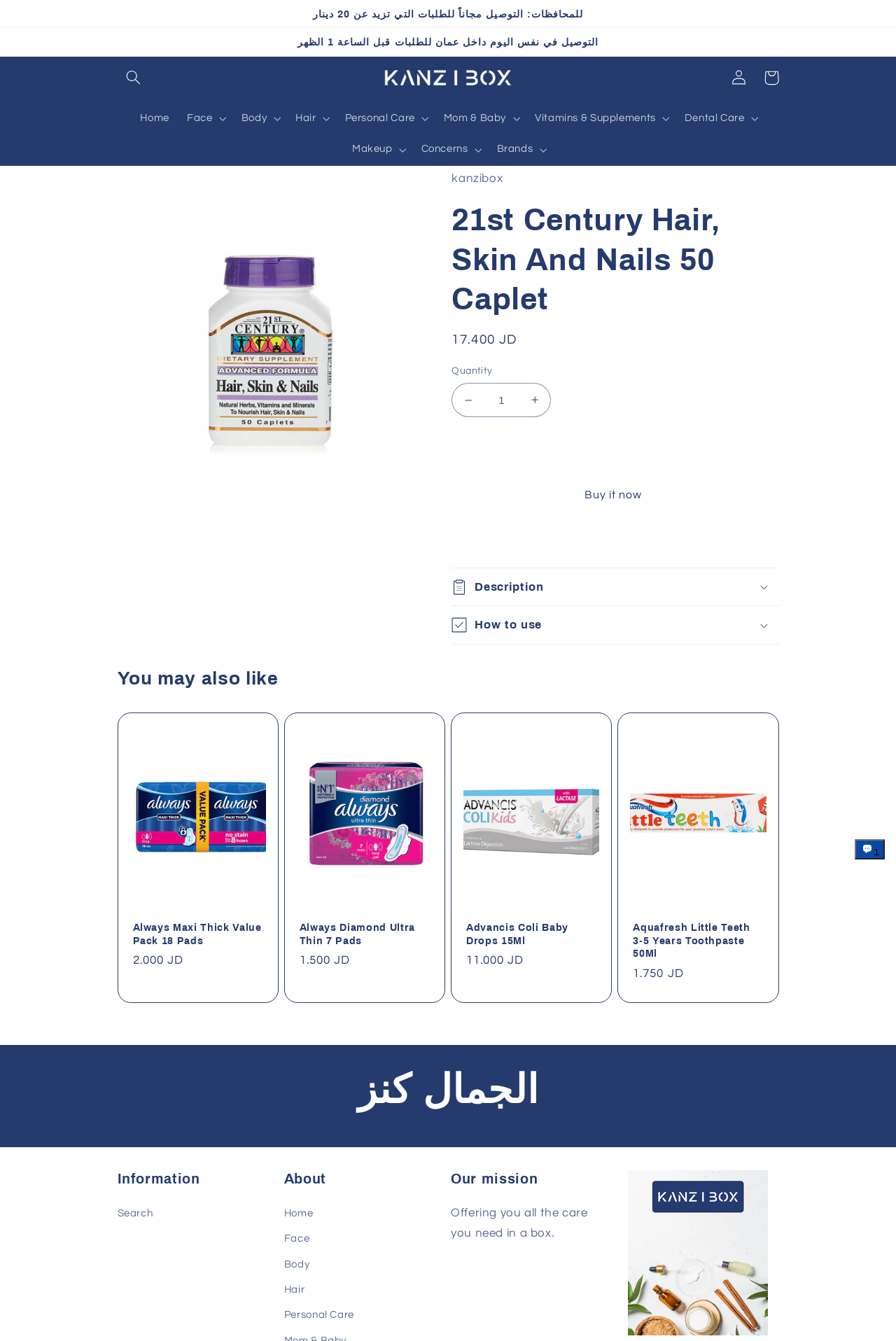Identify the bounding box coordinates for the element you need to click to achieve the following task: "View product details". The coordinates must be four float values ranging from 0 to 1, formatted as [left, top, right, bottom].

[0.504, 0.149, 0.869, 0.238]